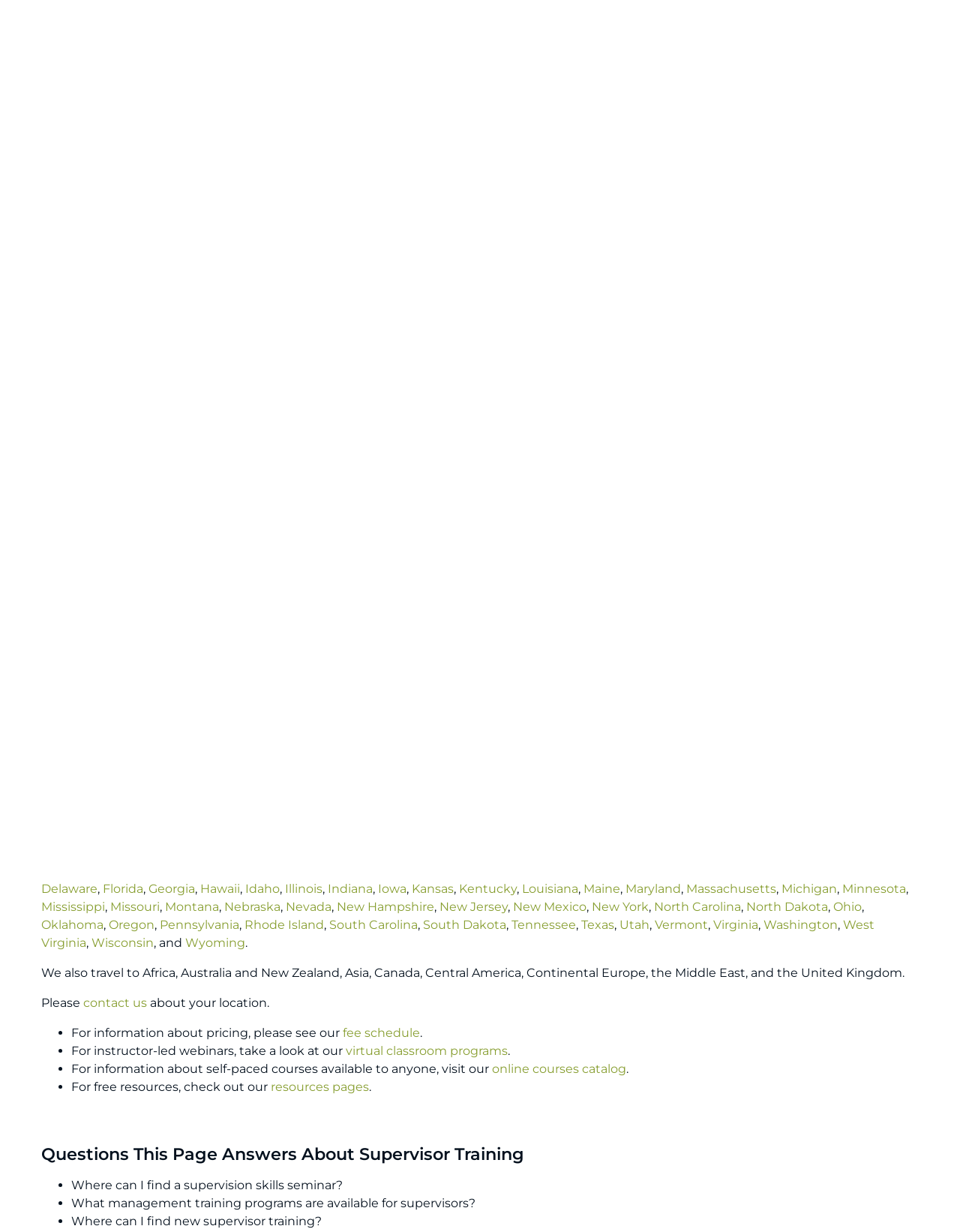Predict the bounding box coordinates of the area that should be clicked to accomplish the following instruction: "Contact us about your location". The bounding box coordinates should consist of four float numbers between 0 and 1, i.e., [left, top, right, bottom].

[0.087, 0.808, 0.153, 0.82]